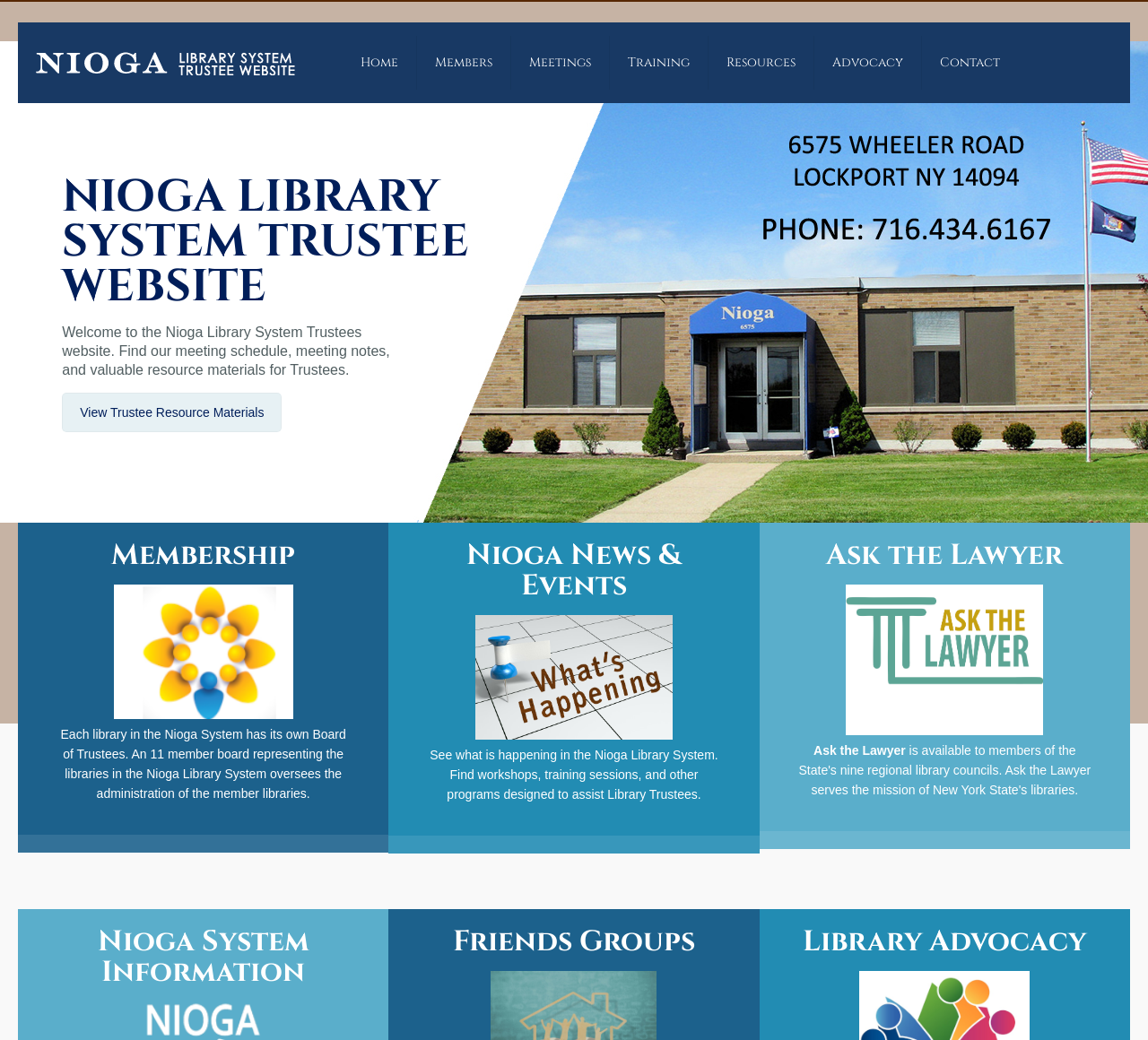Locate the bounding box coordinates of the element you need to click to accomplish the task described by this instruction: "Go to Home".

[0.298, 0.022, 0.363, 0.099]